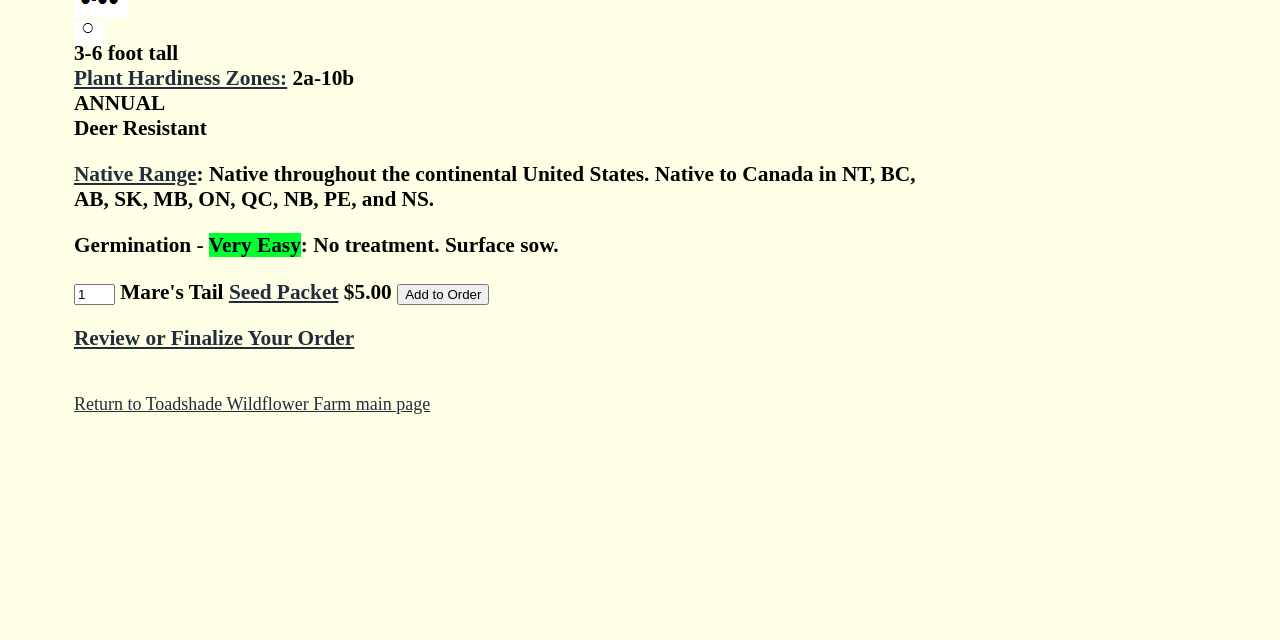Provide the bounding box coordinates of the HTML element described by the text: "Seed Packet".

[0.179, 0.437, 0.264, 0.474]